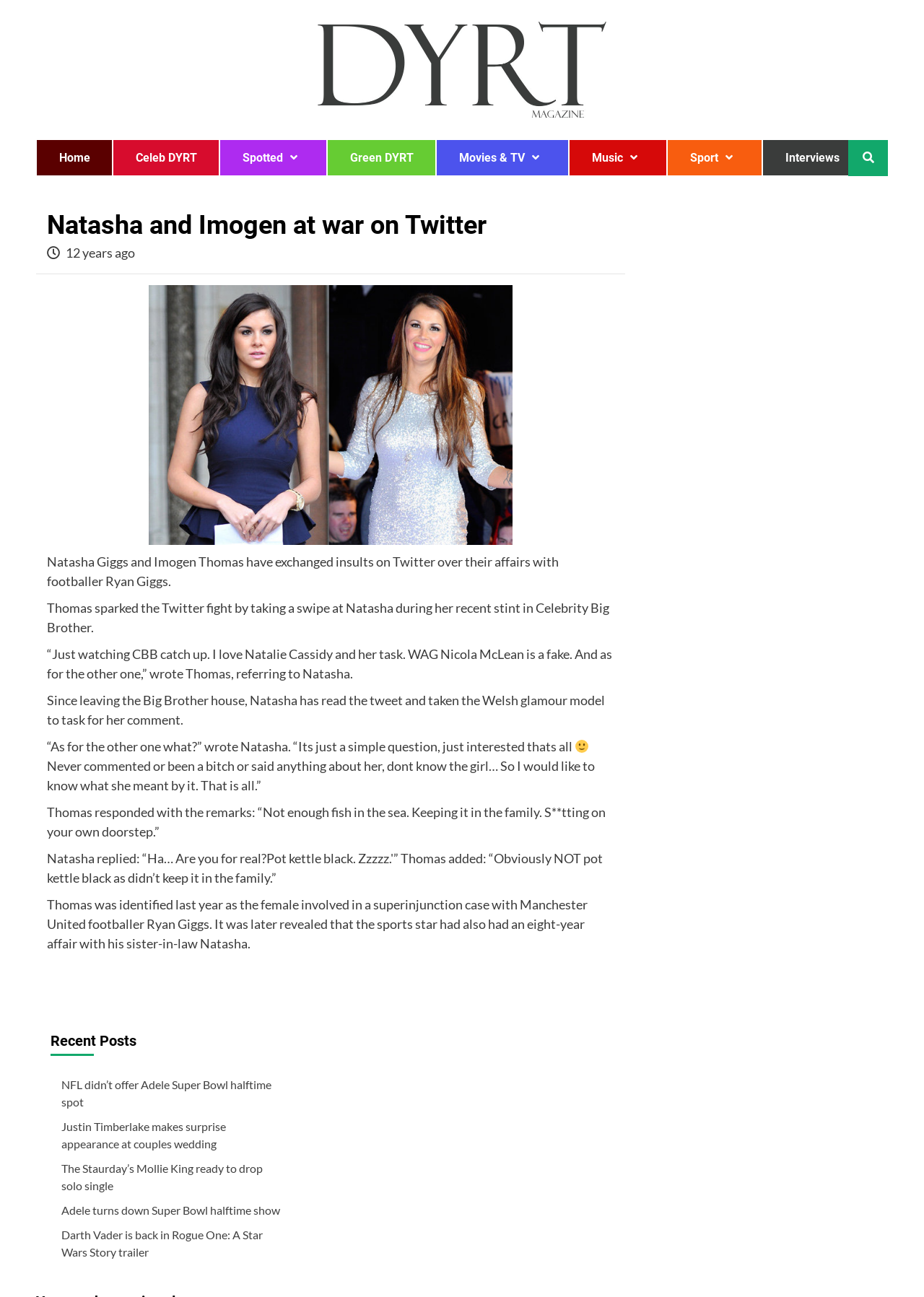Explain the webpage in detail.

The webpage is a celebrity news article from DYRT Magazine, with a focus on a Twitter feud between Natasha Giggs and Imogen Thomas. At the top of the page, there is a logo and a navigation menu with links to different sections of the website, including "Home", "Celeb DYRT", "Spotted", "Green DYRT", "Movies & TV", "Music", "Sport", and "Interviews". 

Below the navigation menu, there is a main article section with a heading that reads "Natasha and Imogen at war on Twitter". The article has a publication date of "12 years ago" and features a large image. The article text describes the Twitter exchange between Natasha and Imogen, with quotes from their tweets. There are also several smaller images scattered throughout the article, including a smiling face emoji.

To the right of the main article section, there is a sidebar with a heading that reads "Recent Posts". This section features a list of links to other celebrity news articles, including stories about Adele, Justin Timberlake, and Star Wars.